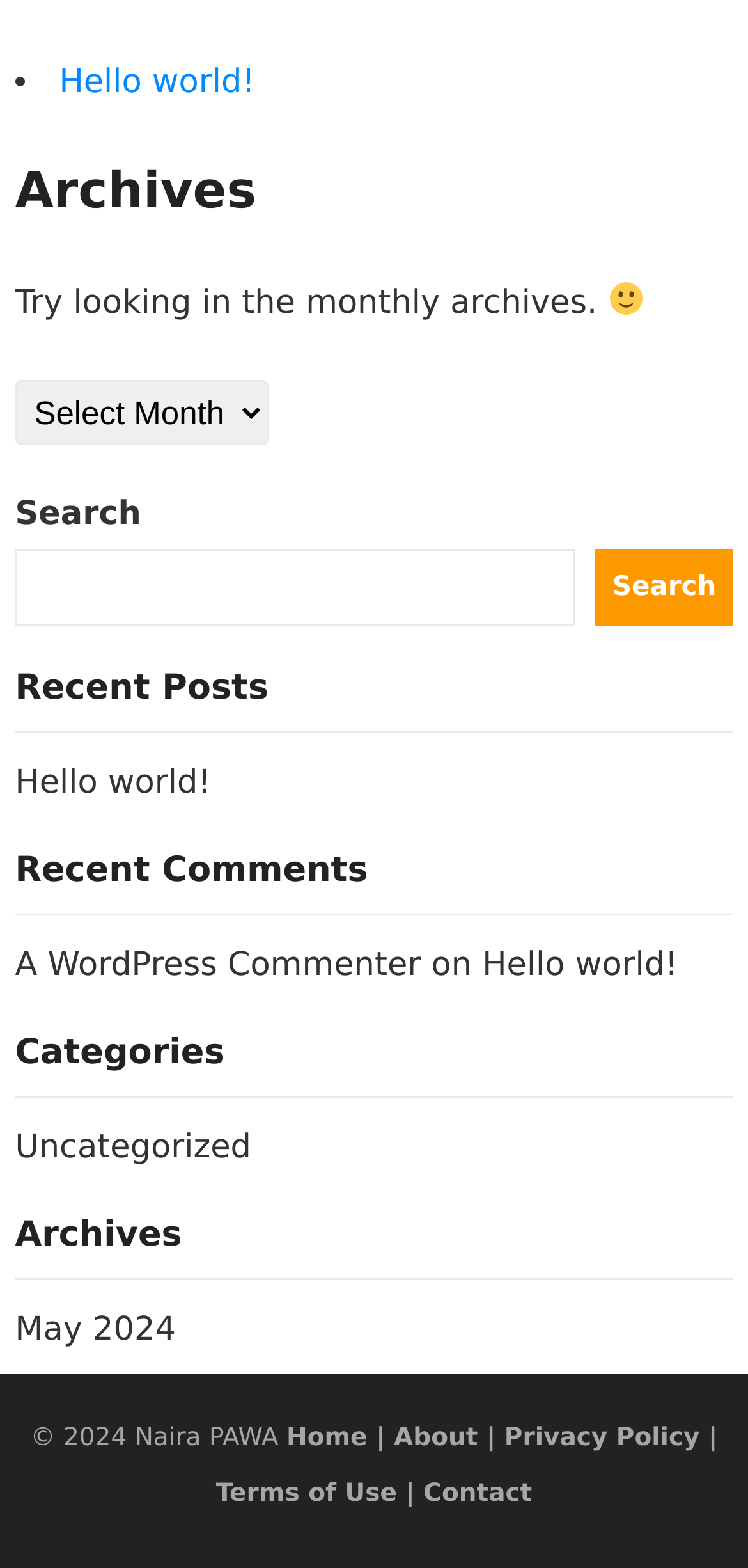Find the bounding box coordinates for the HTML element described as: "News". The coordinates should consist of four float values between 0 and 1, i.e., [left, top, right, bottom].

None